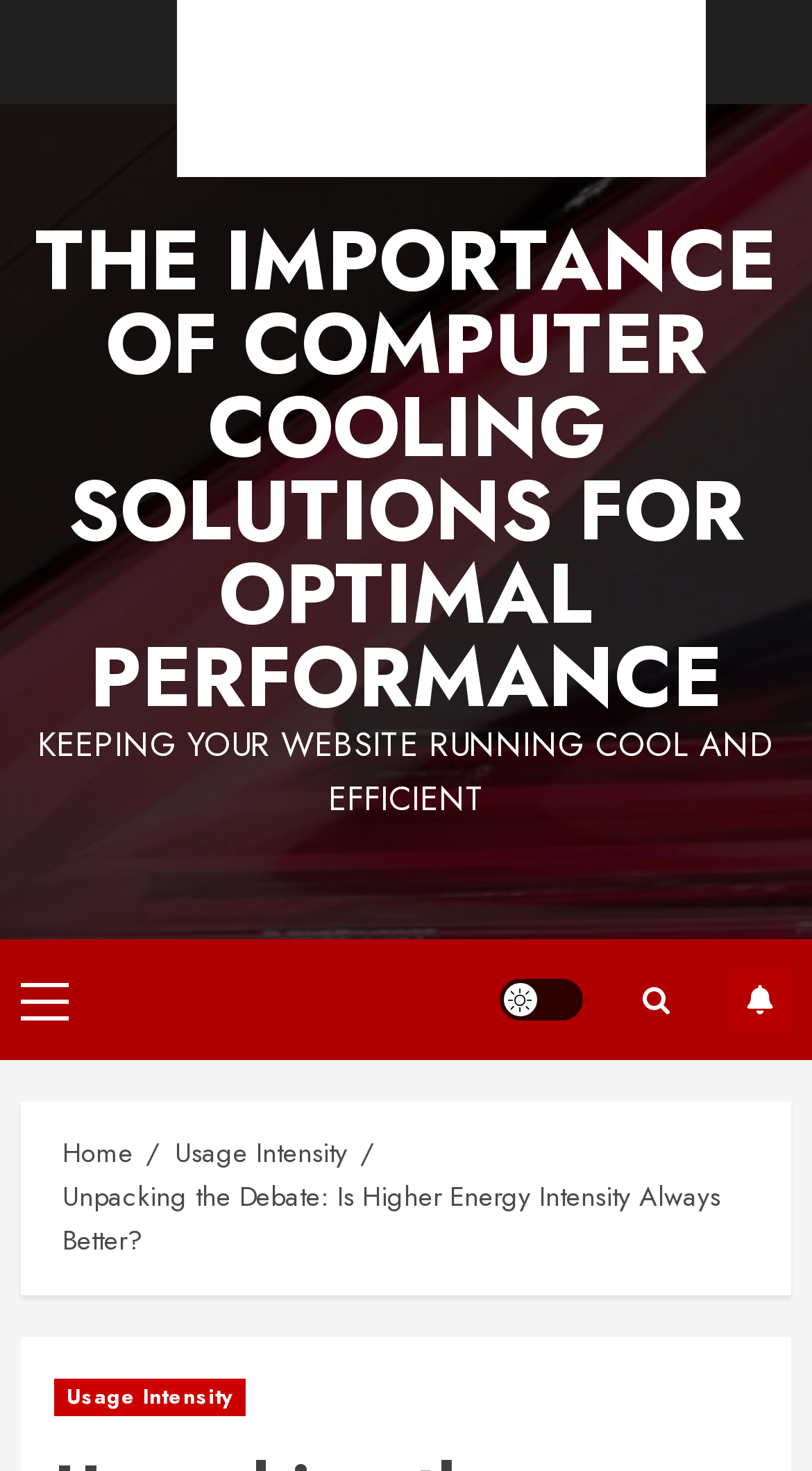Please find the main title text of this webpage.

Unpacking the Debate: Is Higher Energy Intensity Always Better?